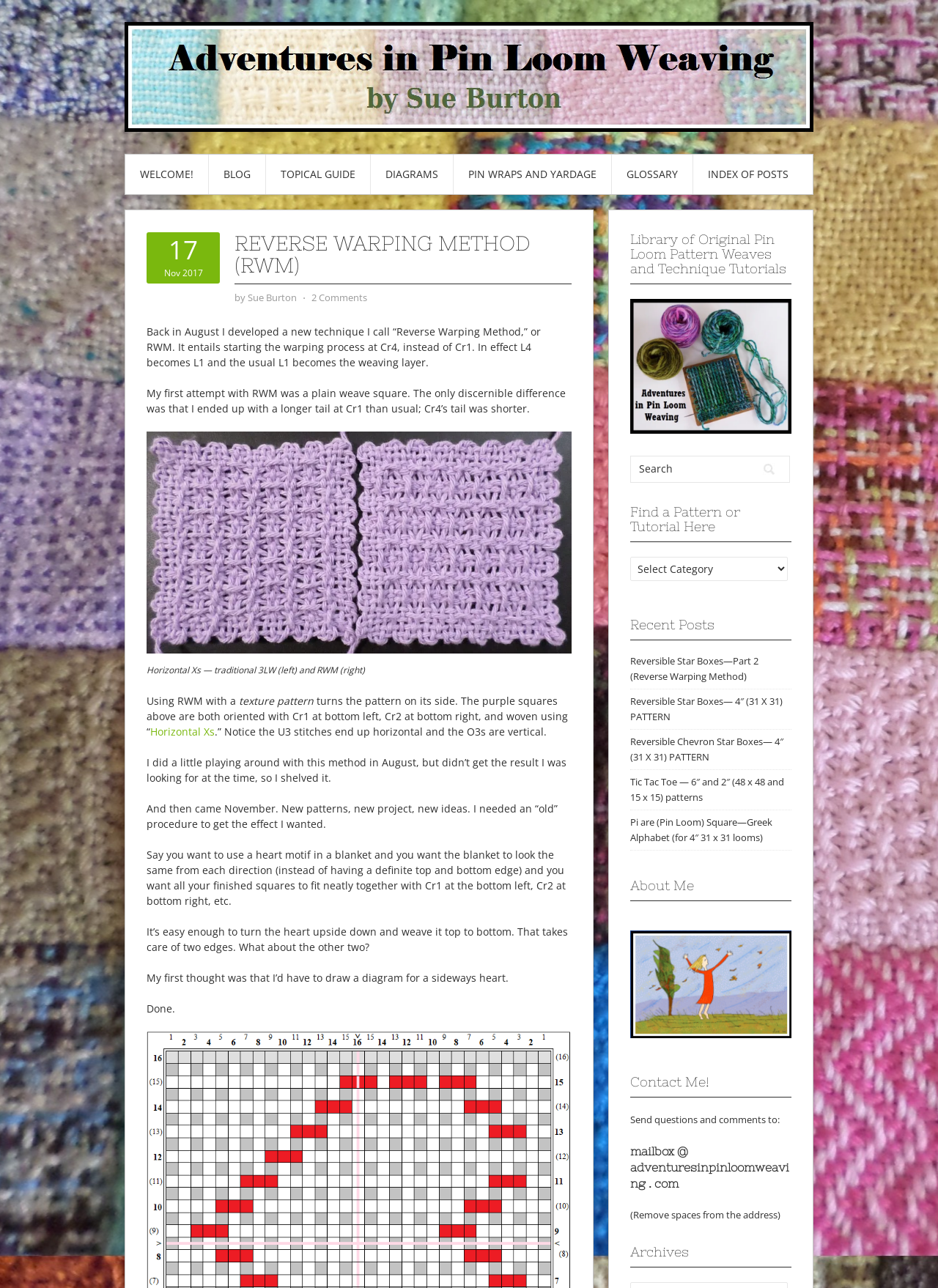Please determine the bounding box coordinates for the element that should be clicked to follow these instructions: "Contact the author through email".

[0.672, 0.888, 0.844, 0.925]